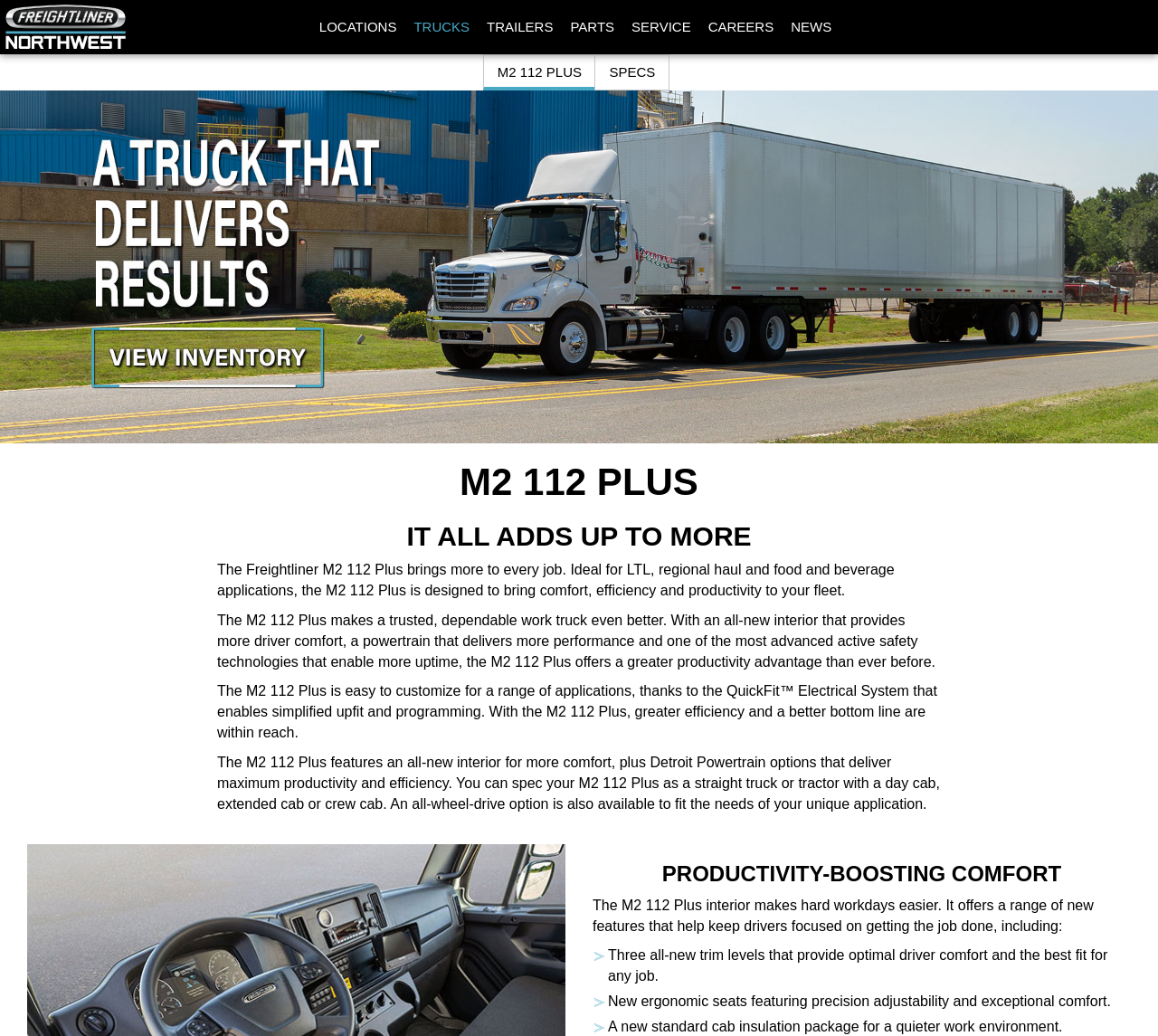Locate the bounding box of the UI element described by: "M2 112 PLUS" in the given webpage screenshot.

[0.417, 0.052, 0.515, 0.087]